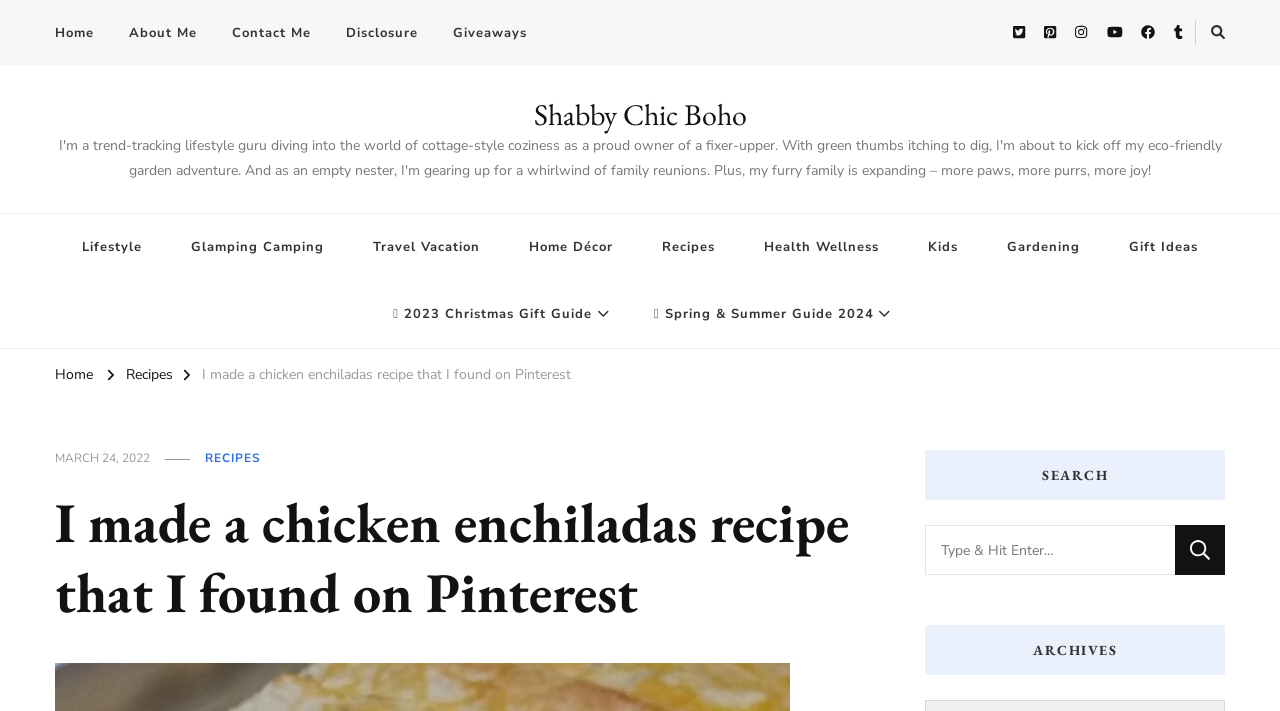Illustrate the webpage with a detailed description.

This webpage appears to be a blog or personal website, with a focus on lifestyle, recipes, and product reviews. At the top of the page, there is a navigation menu with links to "Home", "About Me", "Contact Me", "Disclosure", and "Giveaways". Below this menu, there are several social media links.

The main content of the page is divided into two sections. On the left side, there is a list of categories, including "Lifestyle", "Glamping Camping", "Travel Vacation", "Home Décor", "Recipes", "Health Wellness", "Kids", "Gardening", and "Gift Ideas". Each category has a link to a related page or article.

On the right side of the page, there is a blog post titled "I made a chicken enchiladas recipe that I found on Pinterest". The post has a header with the title, date "MARCH 24, 2022", and a category label "RECIPES". The main content of the post is not described in the accessibility tree, but it likely contains a recipe and related text.

Below the blog post, there is a search bar with a label "Looking for Something?" and a button to submit the search query. Next to the search bar, there is a heading "ARCHIVES" that likely links to an archive of past blog posts.

Throughout the page, there are several buttons and links to other pages or articles, including a "2023 Christmas Gift Guide" and a "Spring & Summer Guide 2024". There are also links to specific product reviews, such as "eTrike or eBikes from Lectric eBikes" and "Svaha USA Dresses".